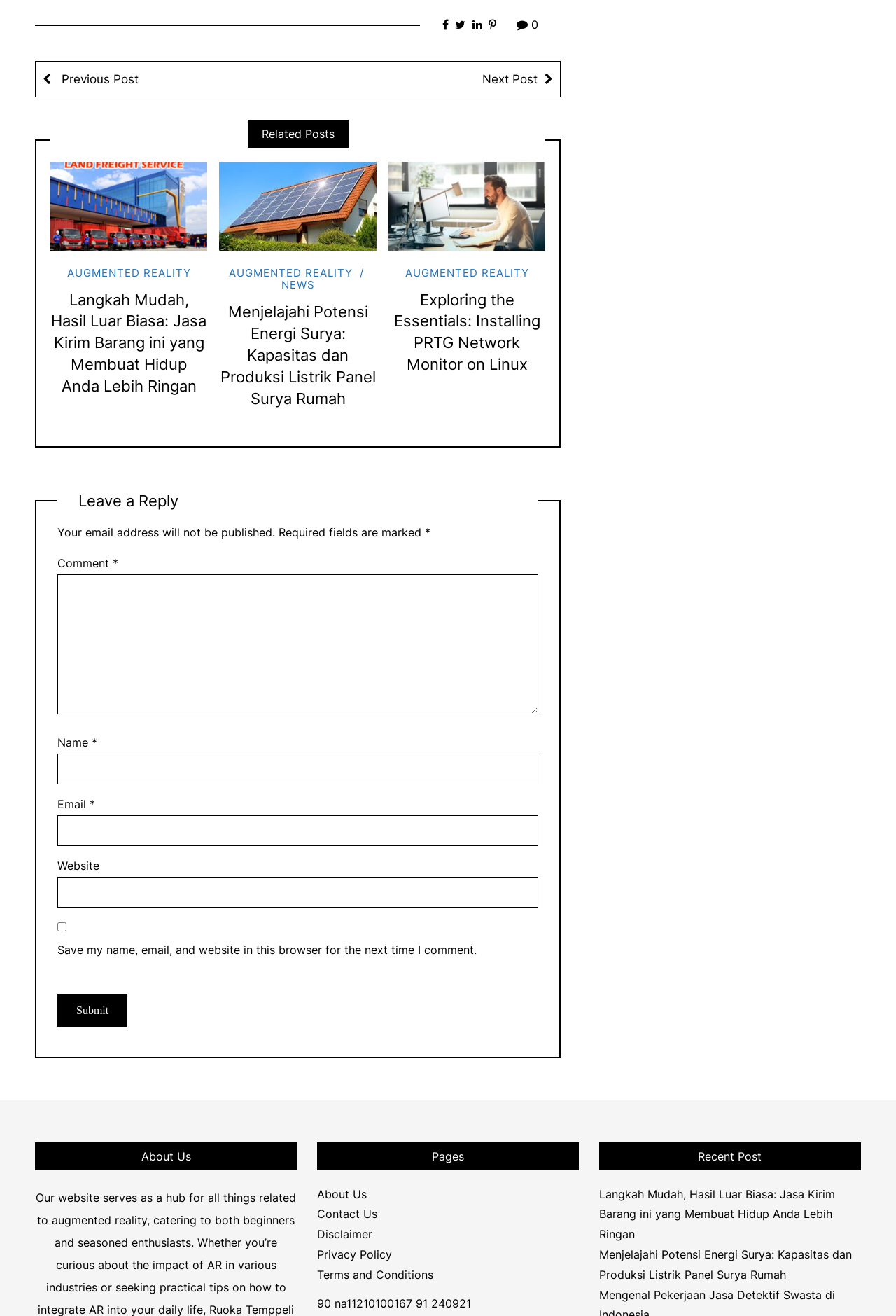Extract the bounding box coordinates for the HTML element that matches this description: "parent_node: Email * aria-describedby="email-notes" name="email"". The coordinates should be four float numbers between 0 and 1, i.e., [left, top, right, bottom].

[0.064, 0.62, 0.601, 0.643]